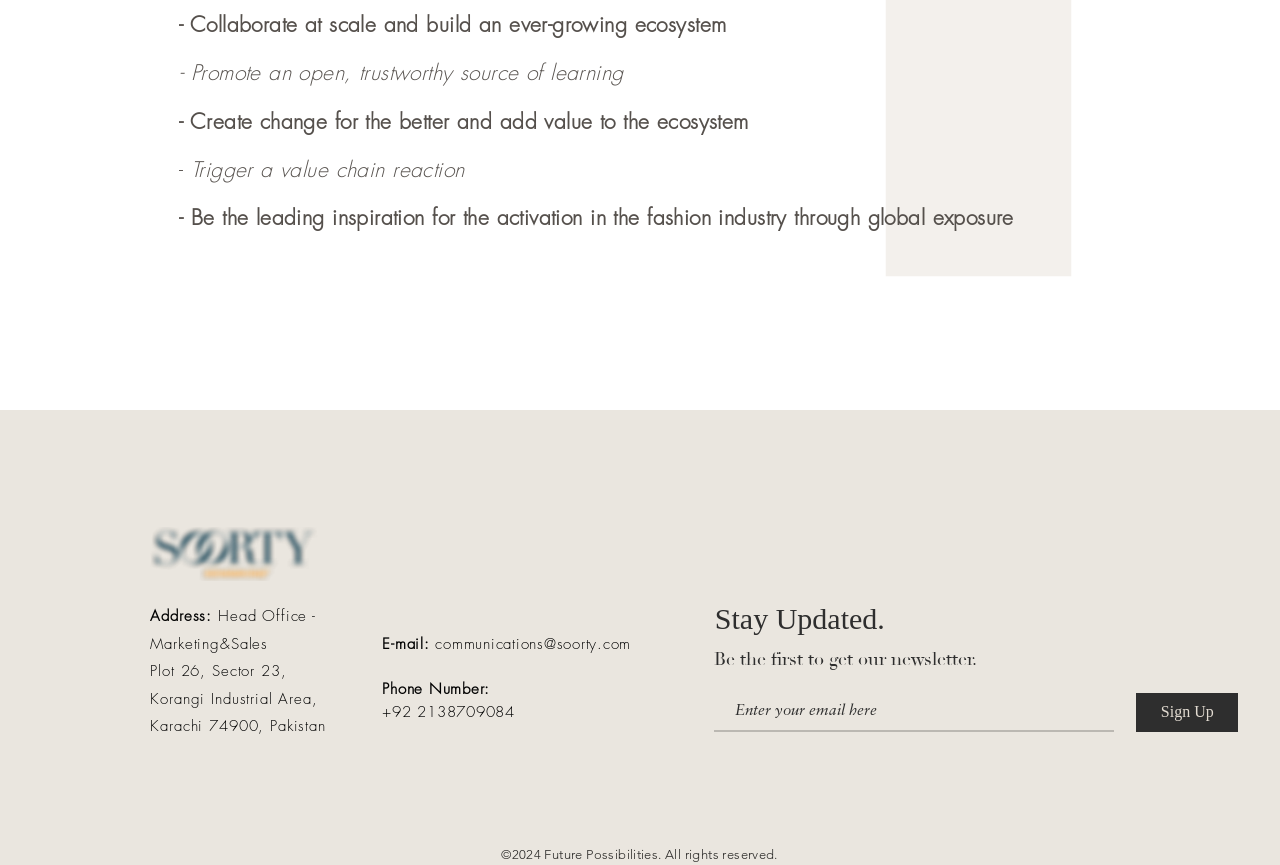Bounding box coordinates are to be given in the format (top-left x, top-left y, bottom-right x, bottom-right y). All values must be floating point numbers between 0 and 1. Provide the bounding box coordinate for the UI element described as: communications@soorty.com

[0.34, 0.733, 0.493, 0.756]